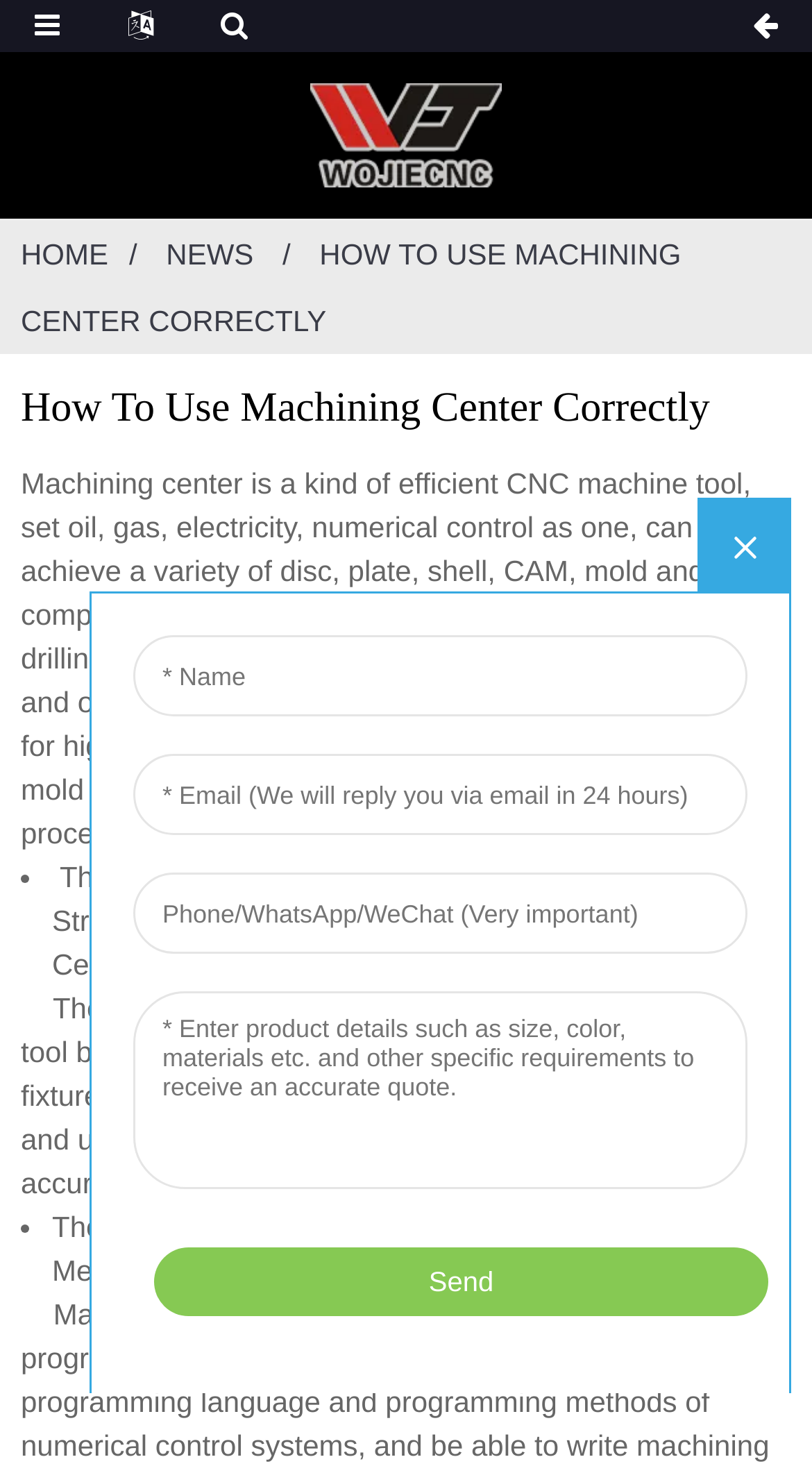Please determine and provide the text content of the webpage's heading.

How To Use Machining Center Correctly